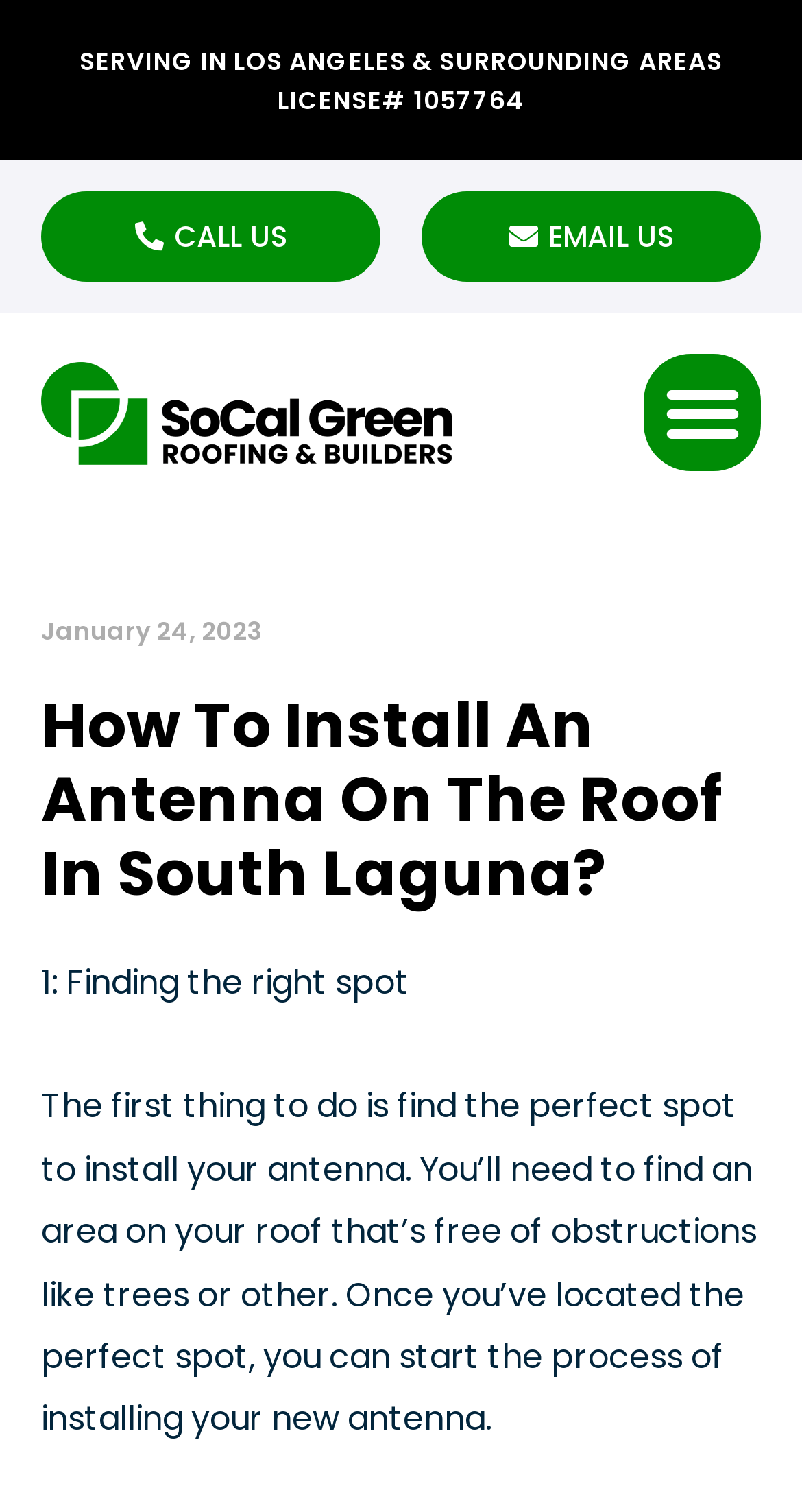What is the date of the latest article?
Refer to the image and provide a one-word or short phrase answer.

January 24, 2023